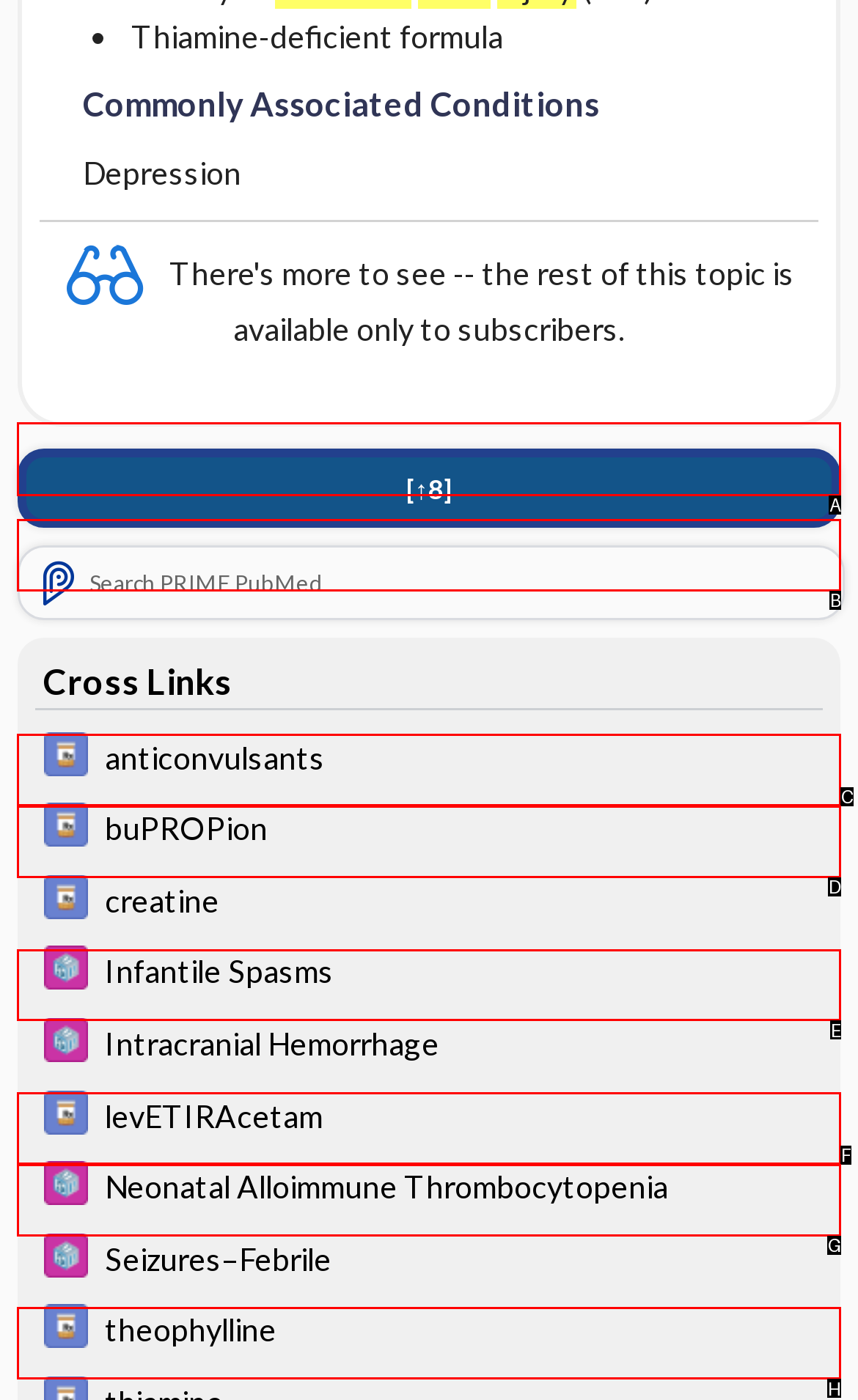Select the proper UI element to click in order to perform the following task: Visit Davis Drug Guide. Indicate your choice with the letter of the appropriate option.

A